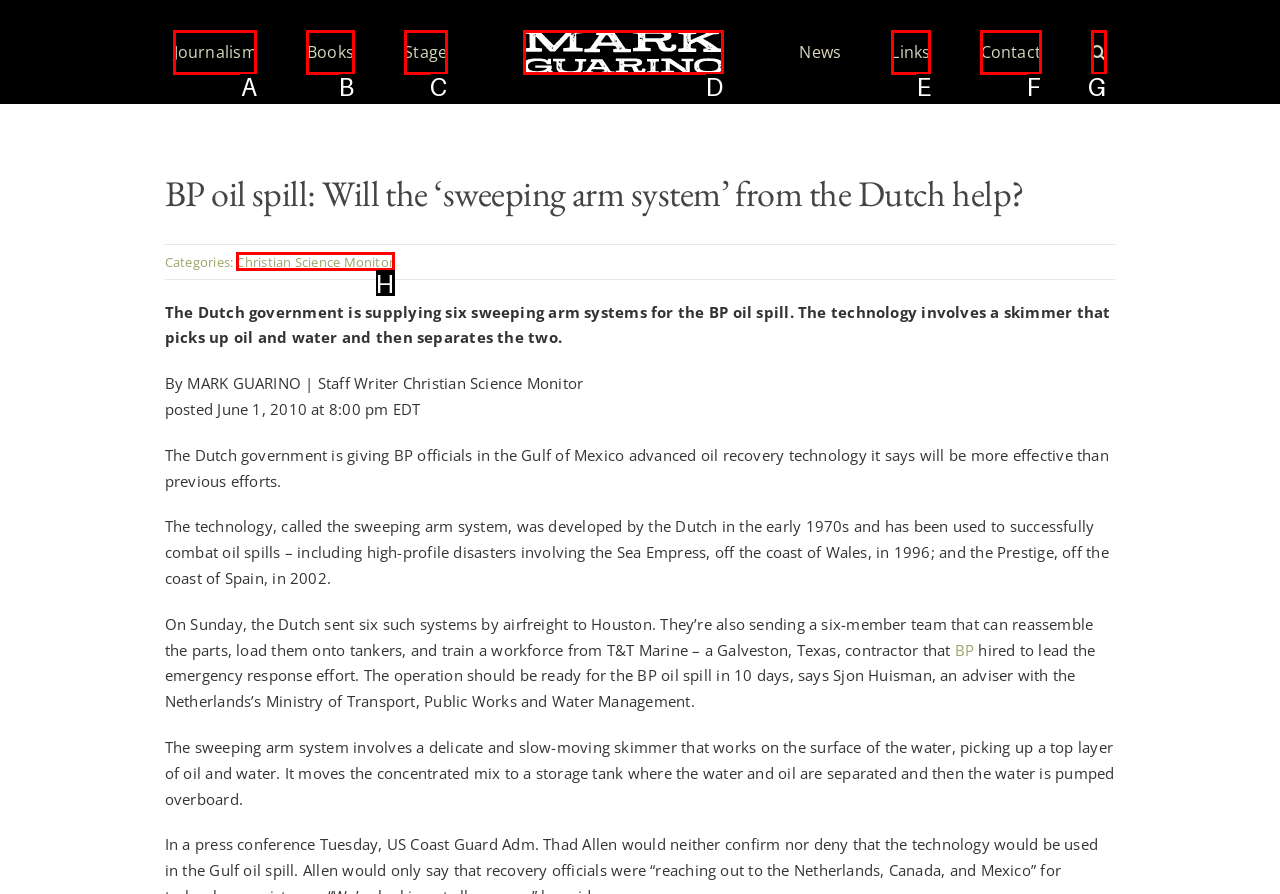Select the letter that corresponds to the UI element described as: aria-label="Search" title="Search"
Answer by providing the letter from the given choices.

G